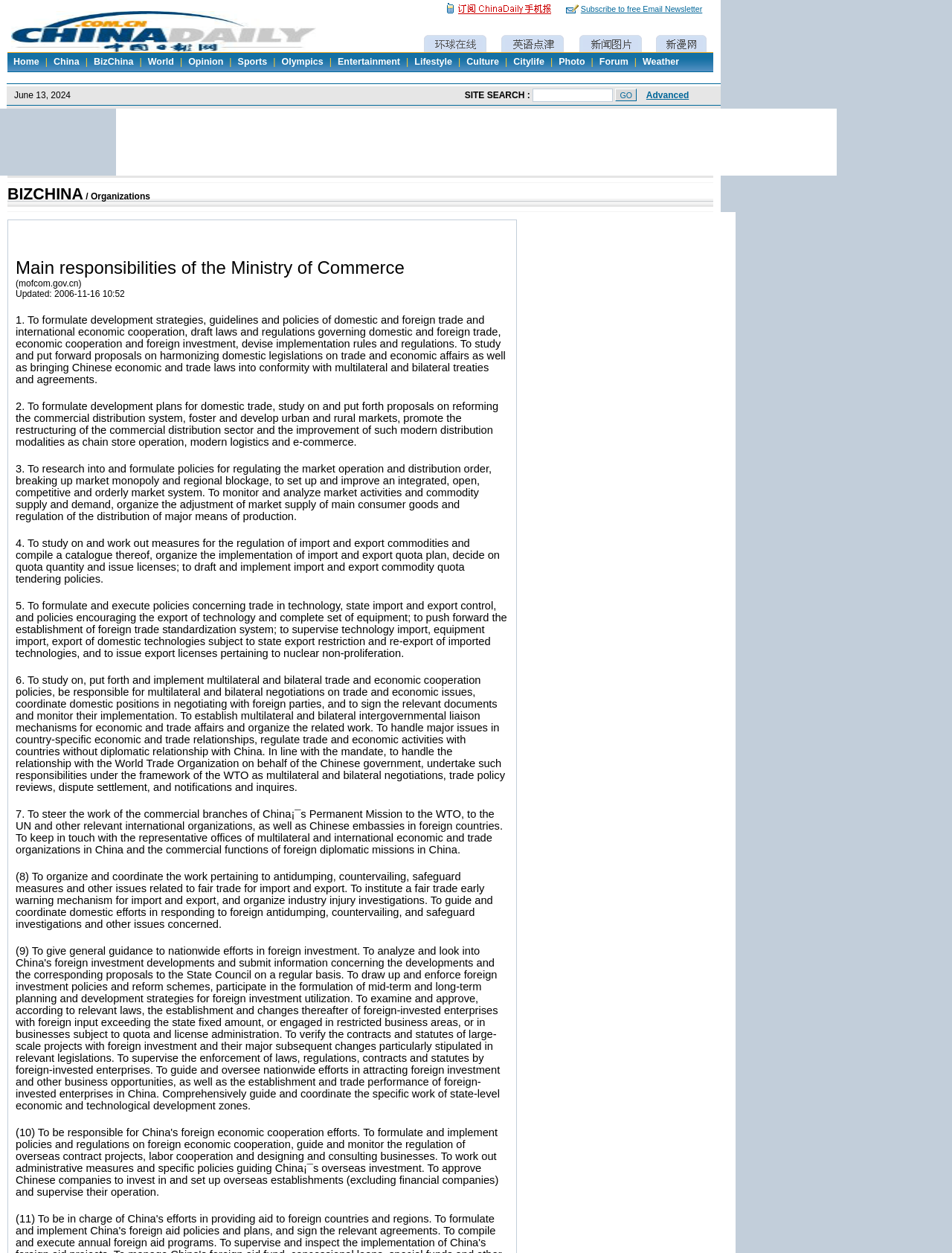Can you pinpoint the bounding box coordinates for the clickable element required for this instruction: "Click on Culture"? The coordinates should be four float numbers between 0 and 1, i.e., [left, top, right, bottom].

[0.484, 0.045, 0.53, 0.053]